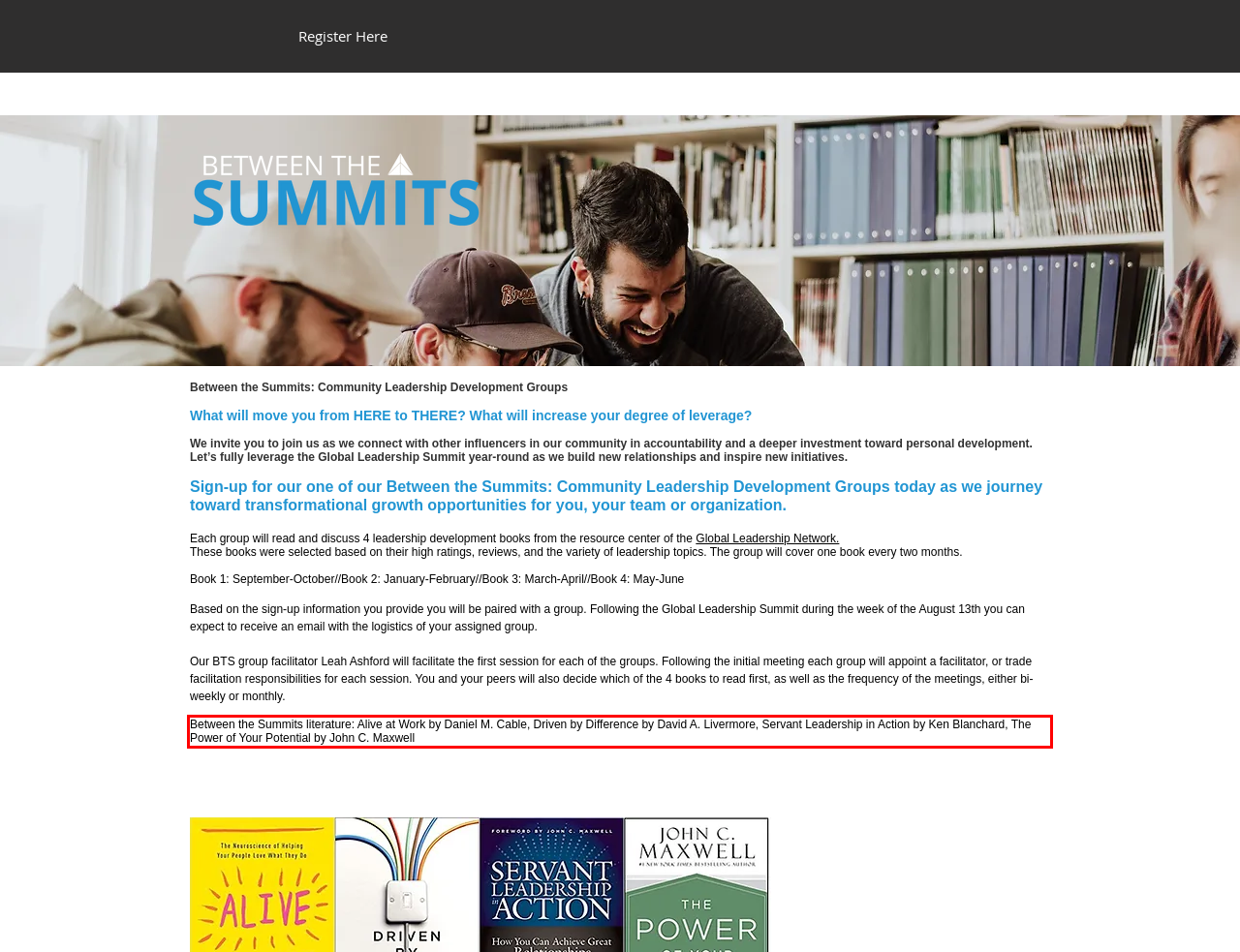Given a webpage screenshot, identify the text inside the red bounding box using OCR and extract it.

Between the Summits literature: Alive at Work by Daniel M. Cable, Driven by Difference by David A. Livermore, Servant Leadership in Action by Ken Blanchard, The Power of Your Potential by John C. Maxwell